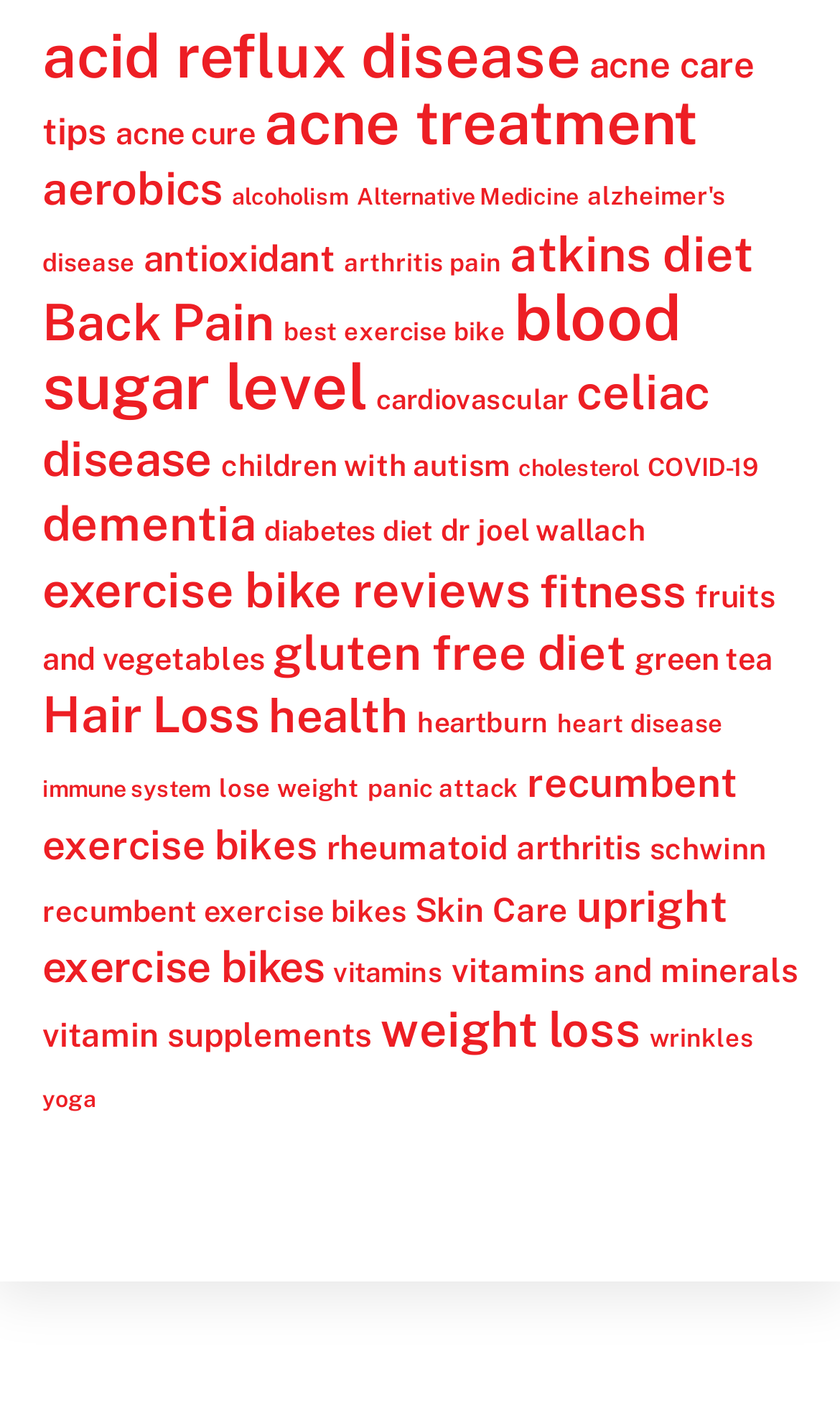What is the topic of the link at the top-left corner of the webpage?
Using the image as a reference, deliver a detailed and thorough answer to the question.

I analyzed the bounding box coordinates of each link and found that the link with the smallest y1 coordinate is 'acid reflux disease', which means it is located at the top-left corner of the webpage.